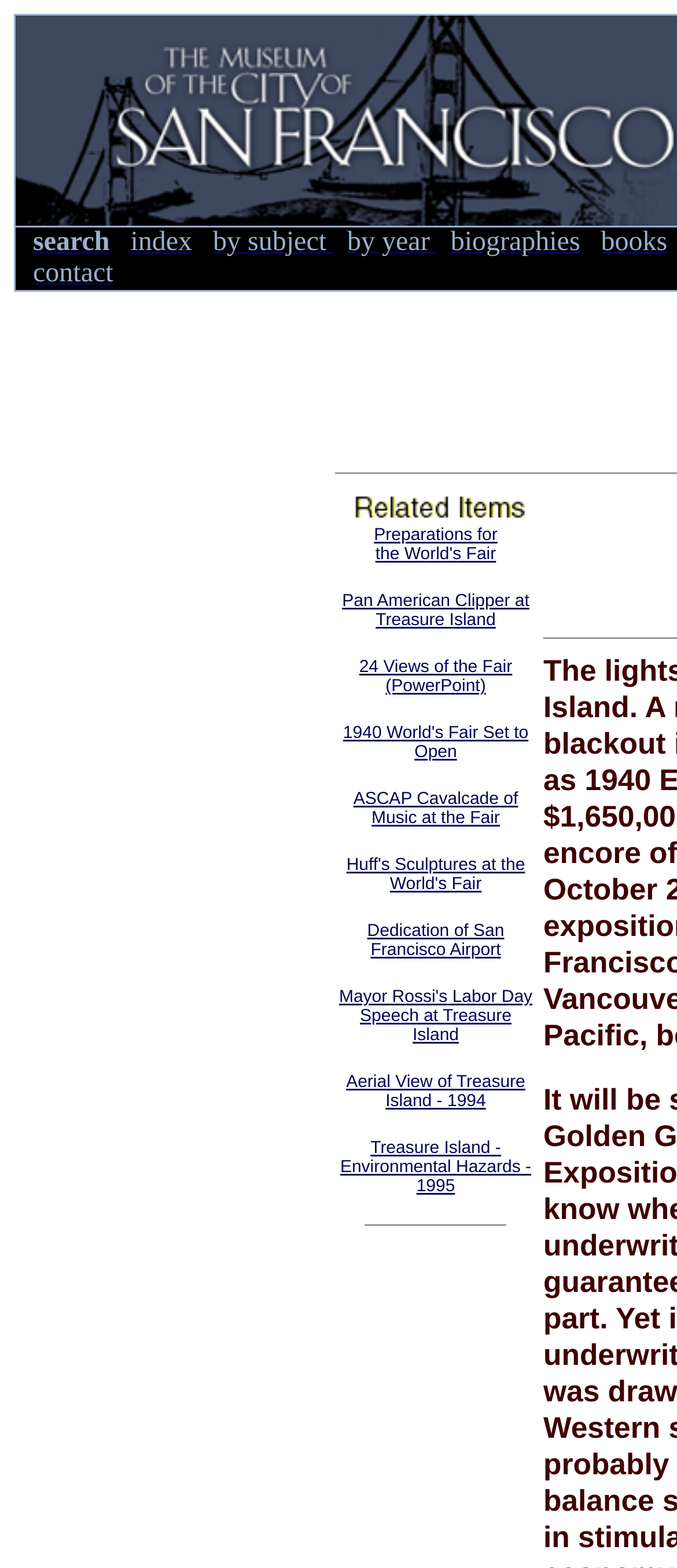Predict the bounding box of the UI element based on this description: "Preparations for the World's Fair".

[0.552, 0.336, 0.735, 0.36]